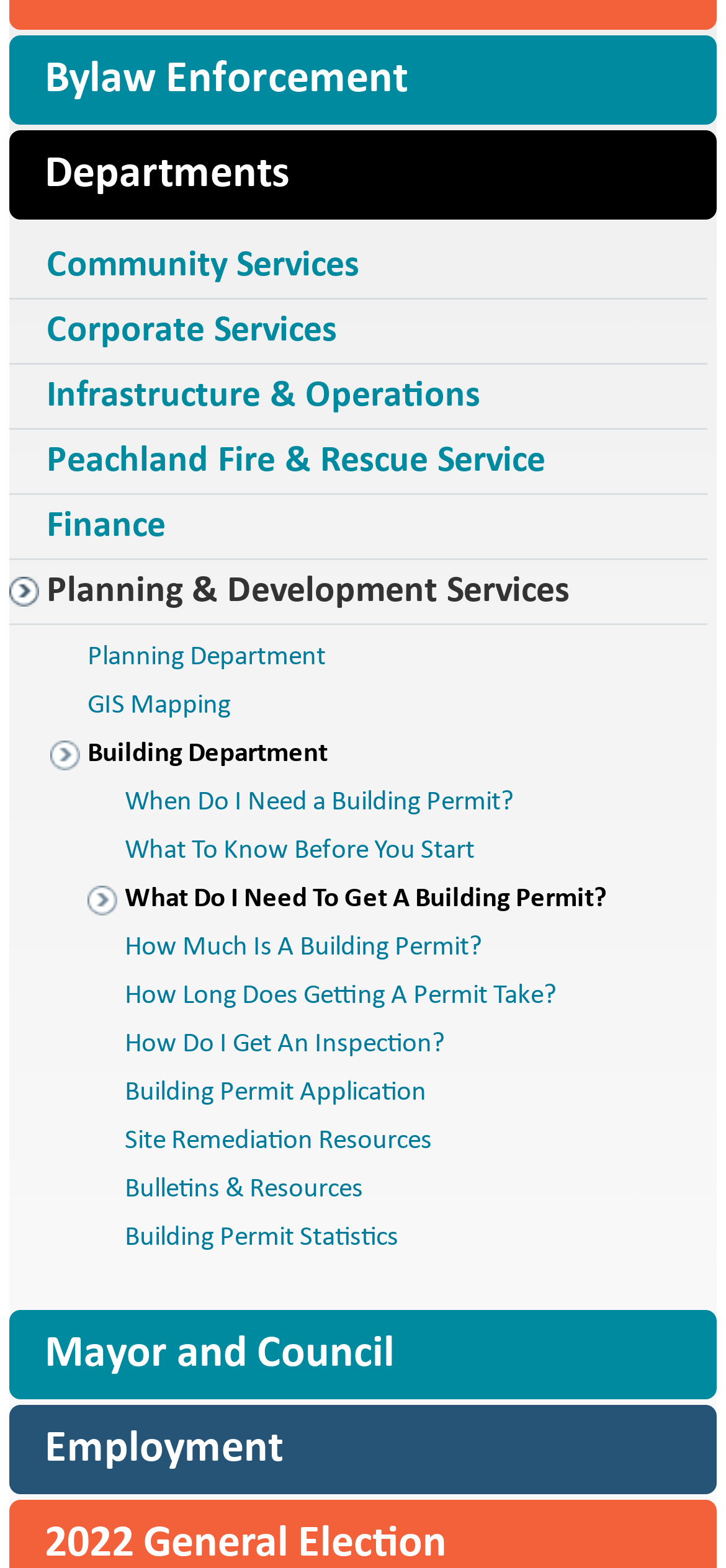Please identify the bounding box coordinates of the element that needs to be clicked to perform the following instruction: "Check Employment Opportunities".

[0.013, 0.896, 0.987, 0.953]